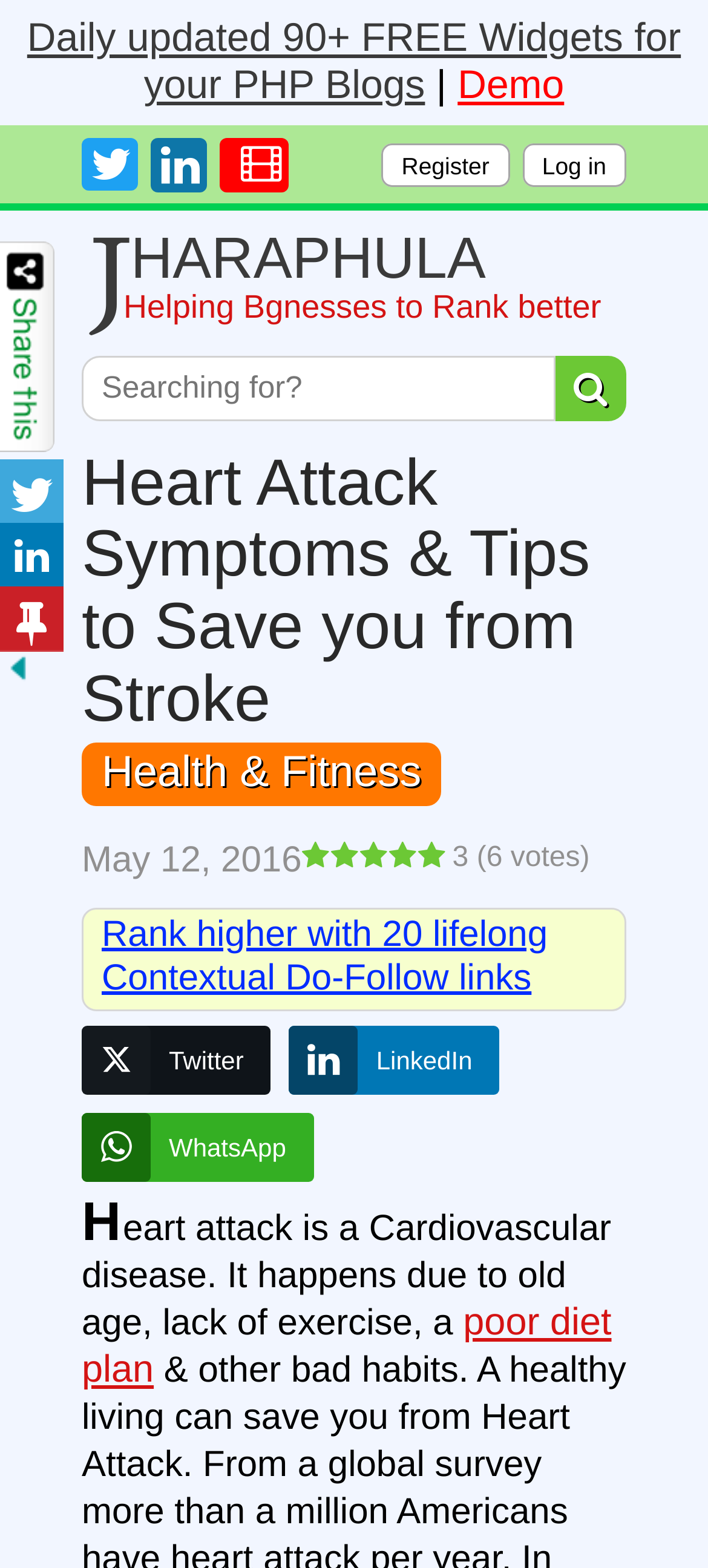Use one word or a short phrase to answer the question provided: 
What is the date of the article?

May 12, 2016